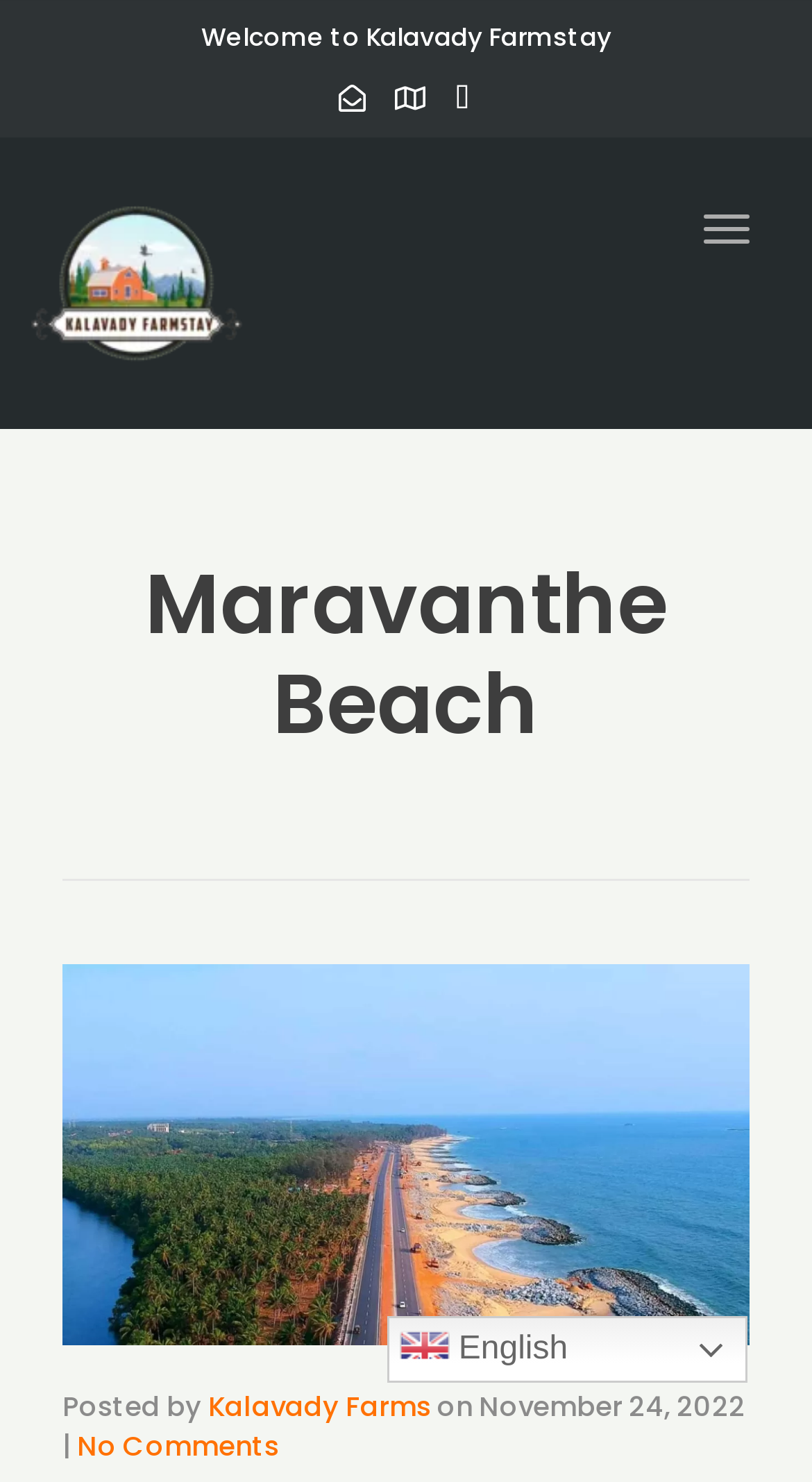Give an extensive and precise description of the webpage.

The webpage is about Maravanthe Beach, specifically highlighting its picturesque beauty as a combination of the sea and river flanking the beach. 

At the top, there is a heading "Welcome to Kalavady Farmstay" followed by three social media links represented by icons. To the right of these icons, there is a "Toggle navigation" button. Below this section, there is a logo of "Kalavady Farmstay" with a link to the website, accompanied by an image of the farmstay.

The main content of the webpage is focused on Maravanthe Beach, with a large heading "Maravanthe Beach" situated near the top center of the page. Below this heading, there is a section with information about the post, including the author "Kalavady Farms", the date "November 24, 2022", and a link to "No Comments". 

At the bottom of the page, there are two sections. On the left, there is a link to switch the language to "en English", accompanied by a small flag icon. On the right, there is a "whatsapp" button.